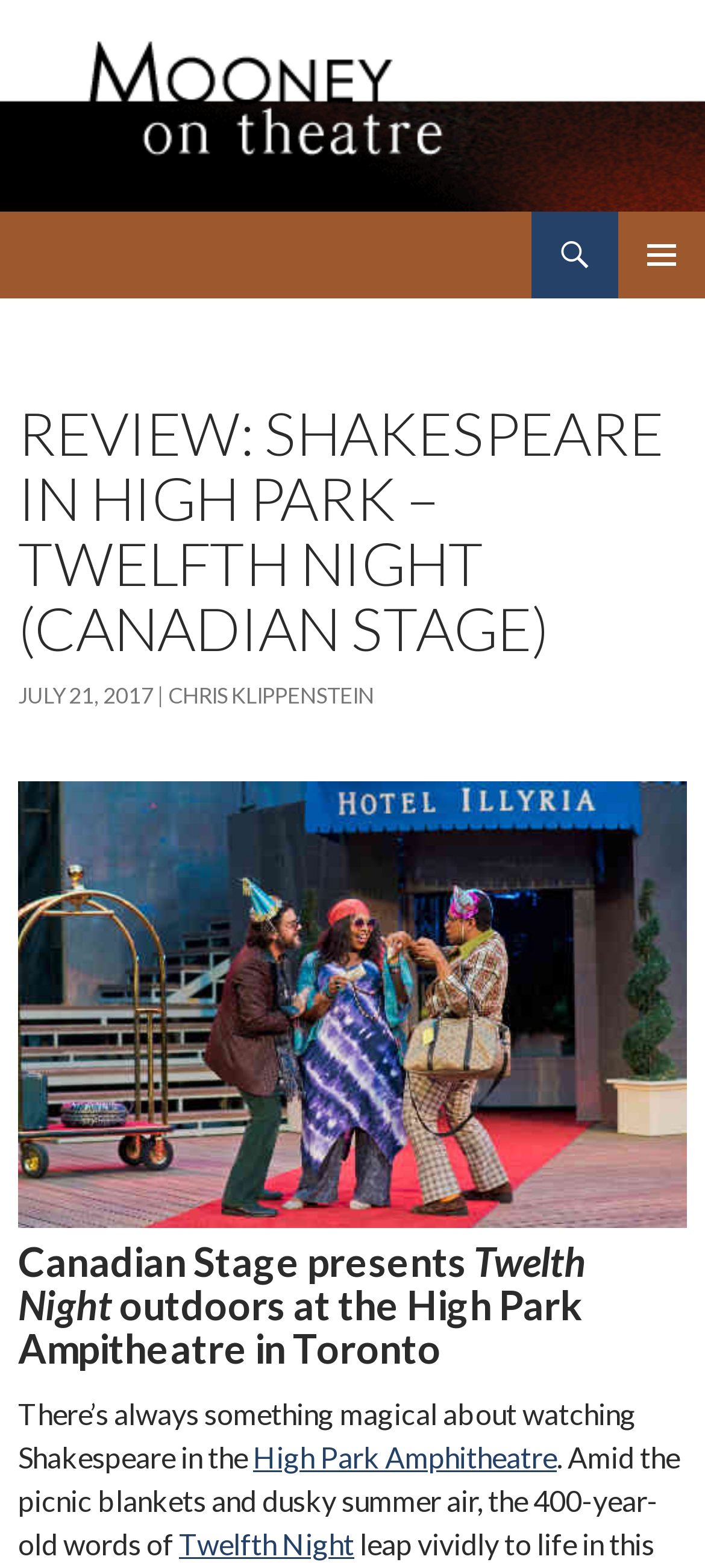Find the UI element described as: "Mooney on Theatre" and predict its bounding box coordinates. Ensure the coordinates are four float numbers between 0 and 1, [left, top, right, bottom].

[0.026, 0.135, 0.444, 0.19]